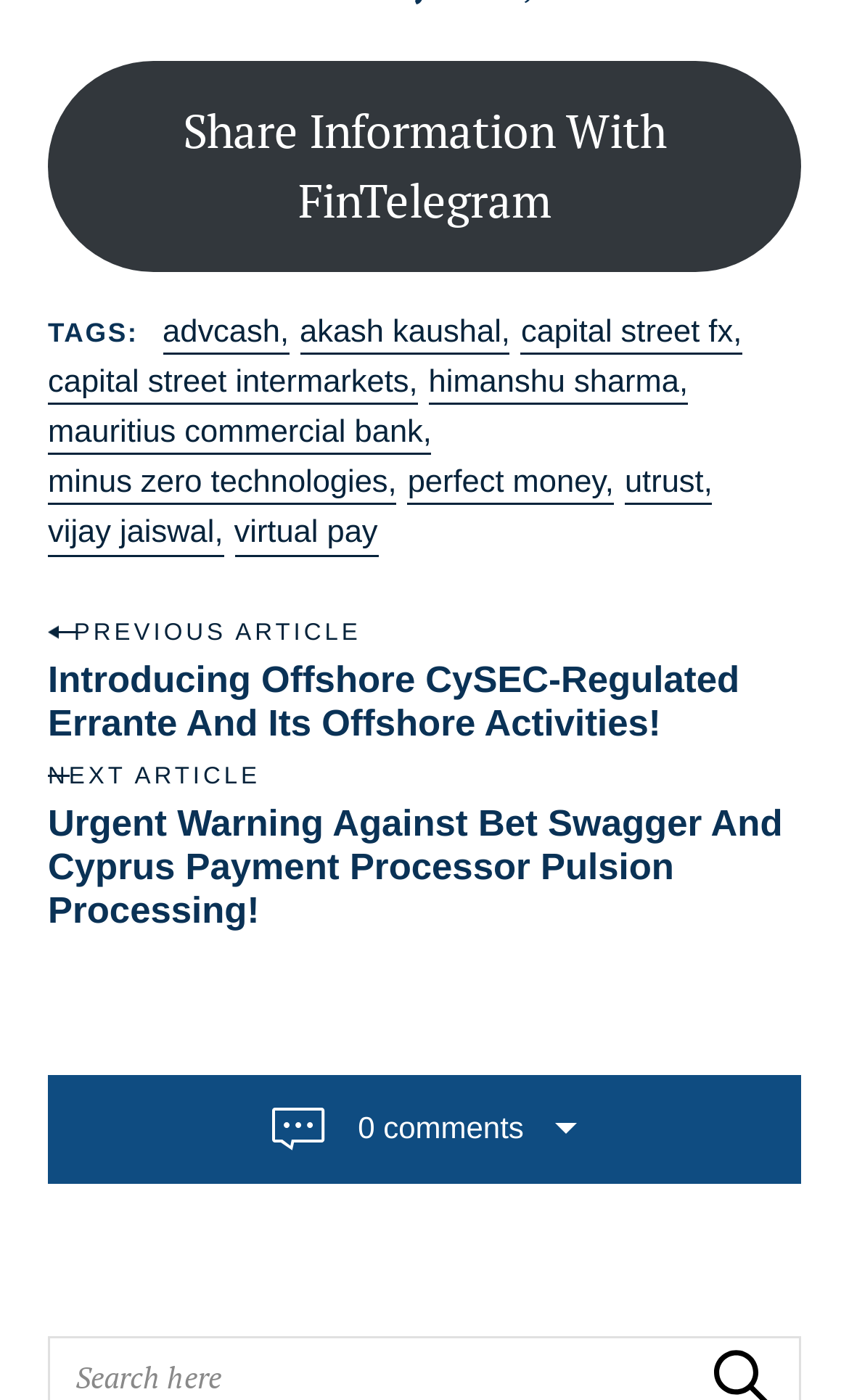What is the text above the PREVIOUS ARTICLE link?
Please use the image to provide a one-word or short phrase answer.

Post navigation